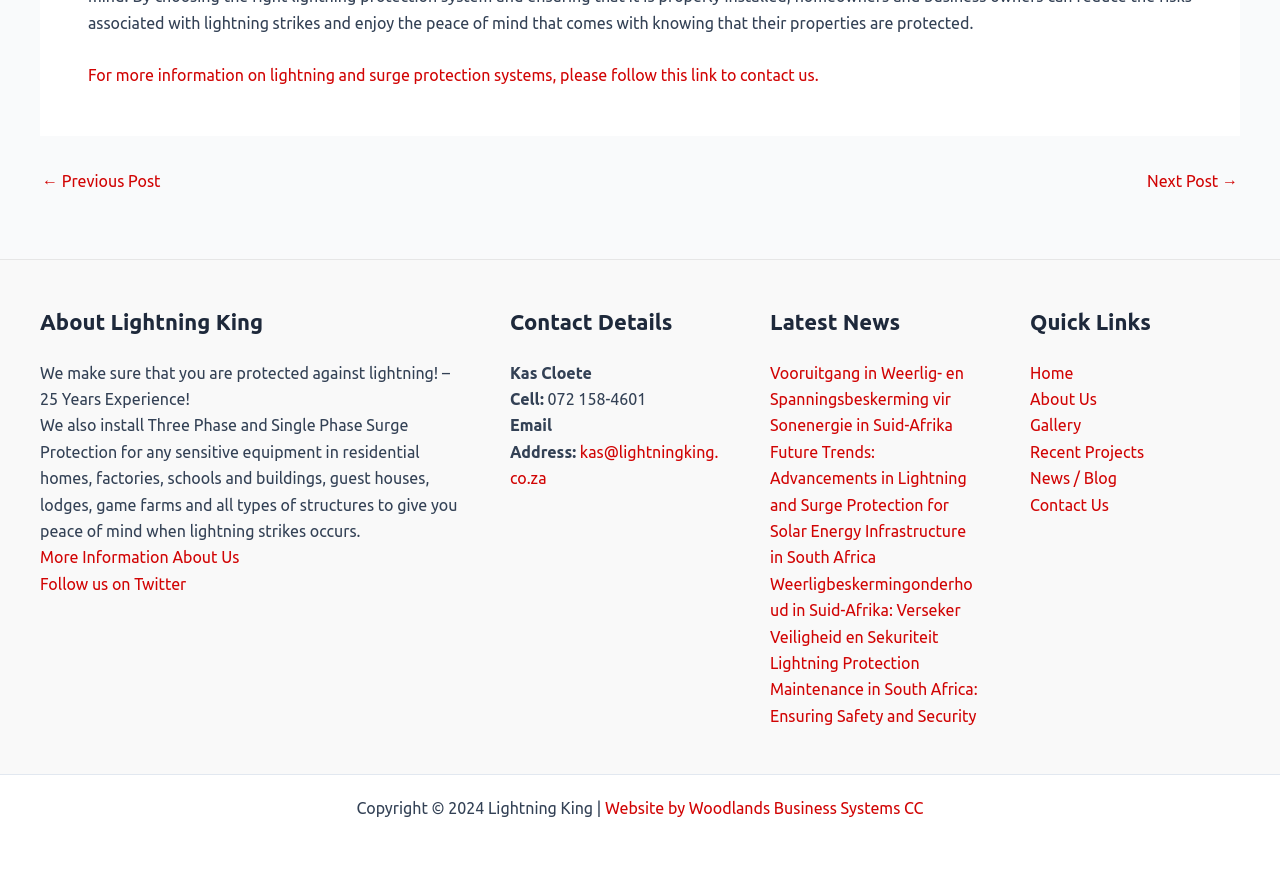What is the contact person's name?
Kindly give a detailed and elaborate answer to the question.

I found this information in the 'Contact Details' section in the footer of the webpage, where it lists the contact person's name as 'Kas Cloete'.